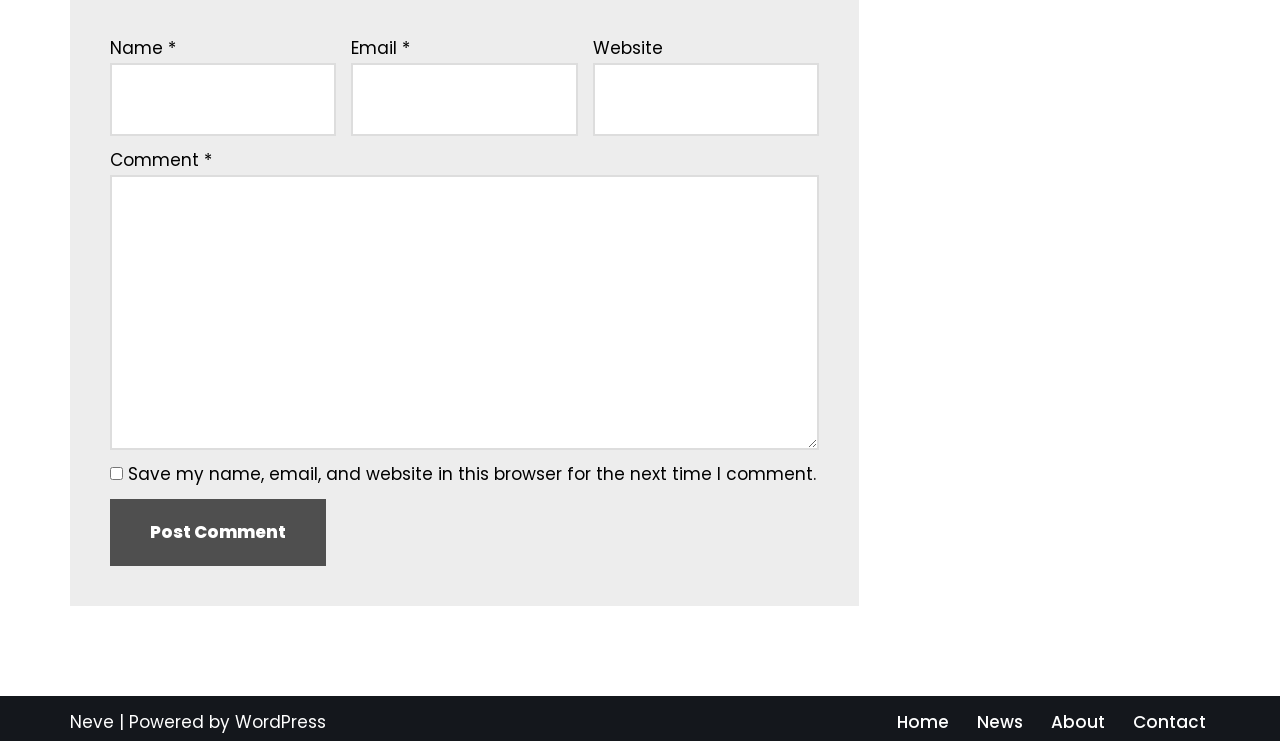Based on what you see in the screenshot, provide a thorough answer to this question: What is the required information to post a comment?

The webpage has three textboxes: Name, Email, and Comment. The Name and Email textboxes are marked as required, and the Comment textbox has an asterisk symbol indicating that it is also required. Therefore, the required information to post a comment is the user's name, email, and comment.